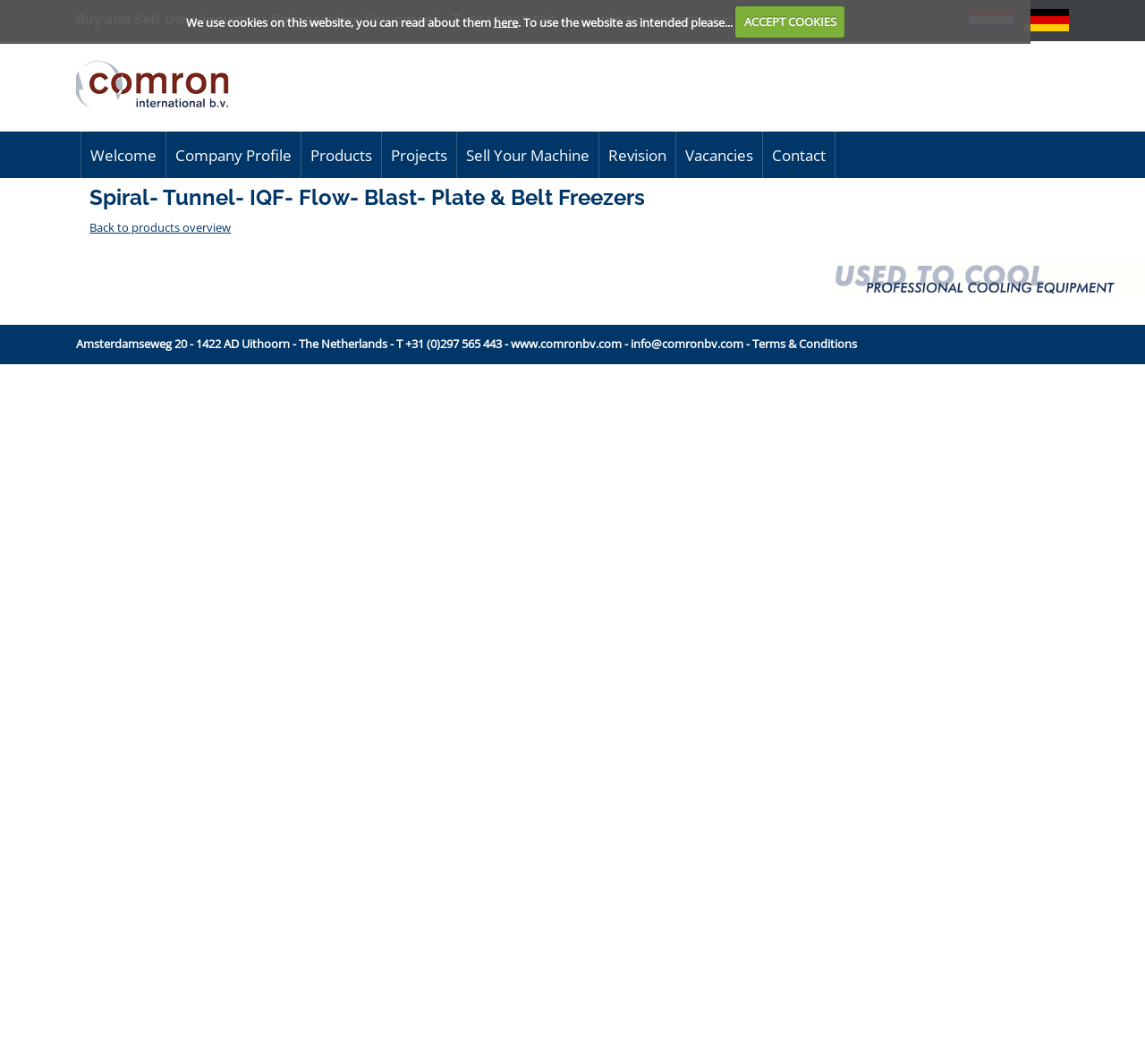Identify the bounding box coordinates of the clickable region necessary to fulfill the following instruction: "Visit Comron DE site". The bounding box coordinates should be four float numbers between 0 and 1, i.e., [left, top, right, bottom].

[0.895, 0.009, 0.934, 0.026]